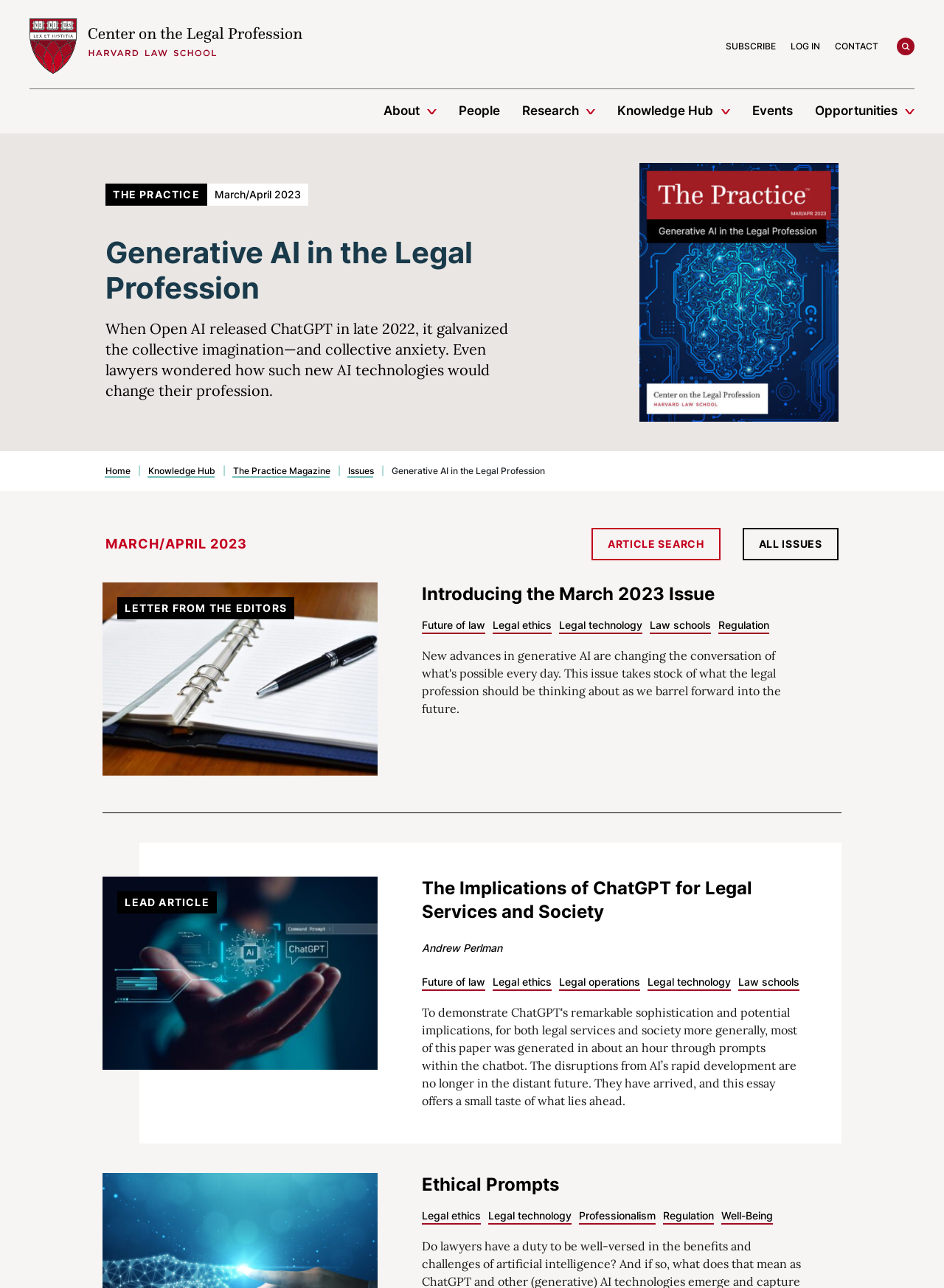Answer the question below in one word or phrase:
What is the topic of the current issue of The Practice magazine?

Generative AI in the Legal Profession